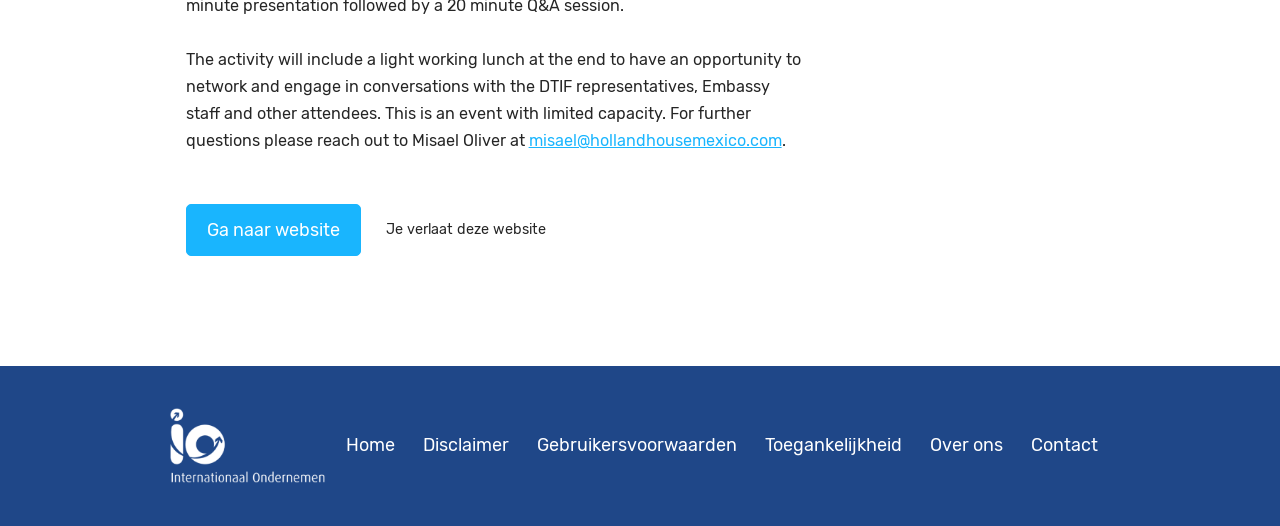Show the bounding box coordinates for the HTML element described as: "Toegankelijkheid".

[0.598, 0.822, 0.705, 0.874]